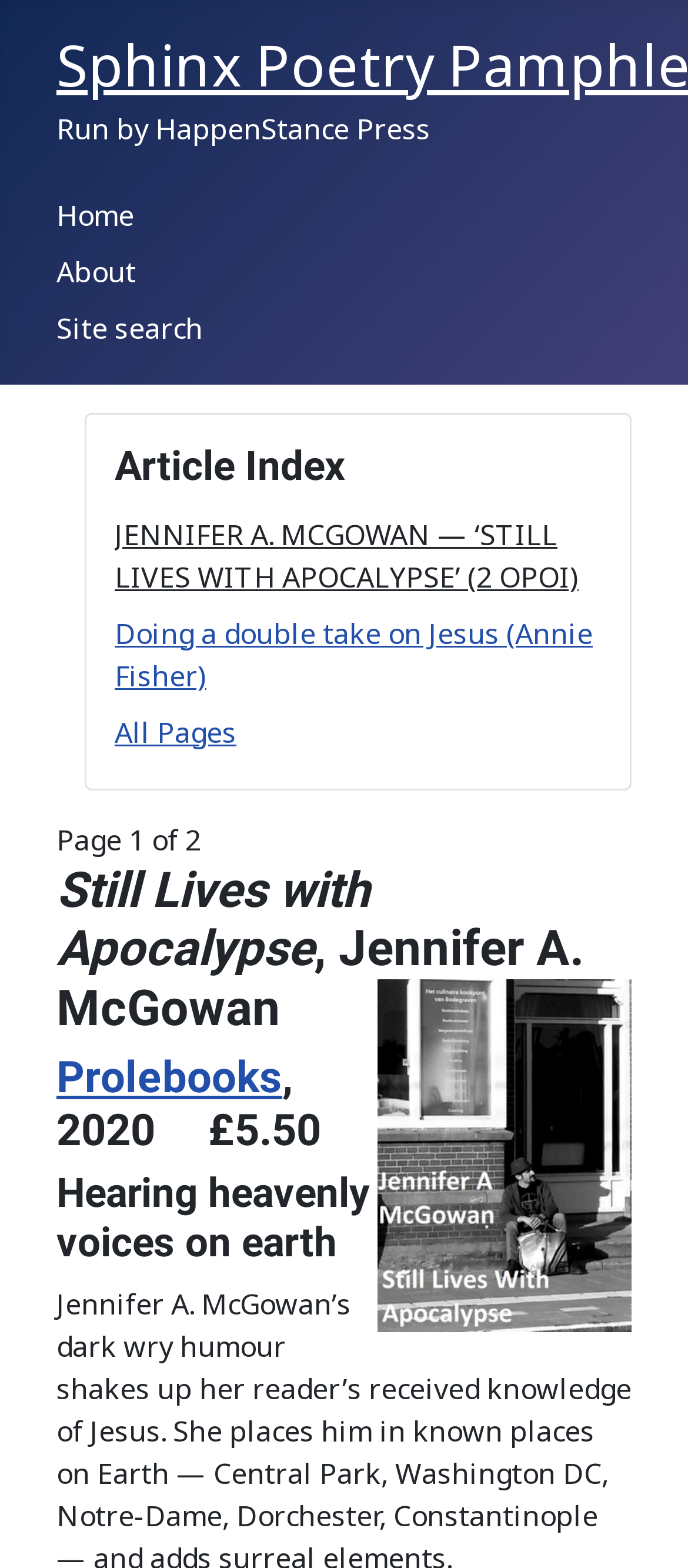Using the webpage screenshot and the element description Site search, determine the bounding box coordinates. Specify the coordinates in the format (top-left x, top-left y, bottom-right x, bottom-right y) with values ranging from 0 to 1.

[0.082, 0.197, 0.295, 0.222]